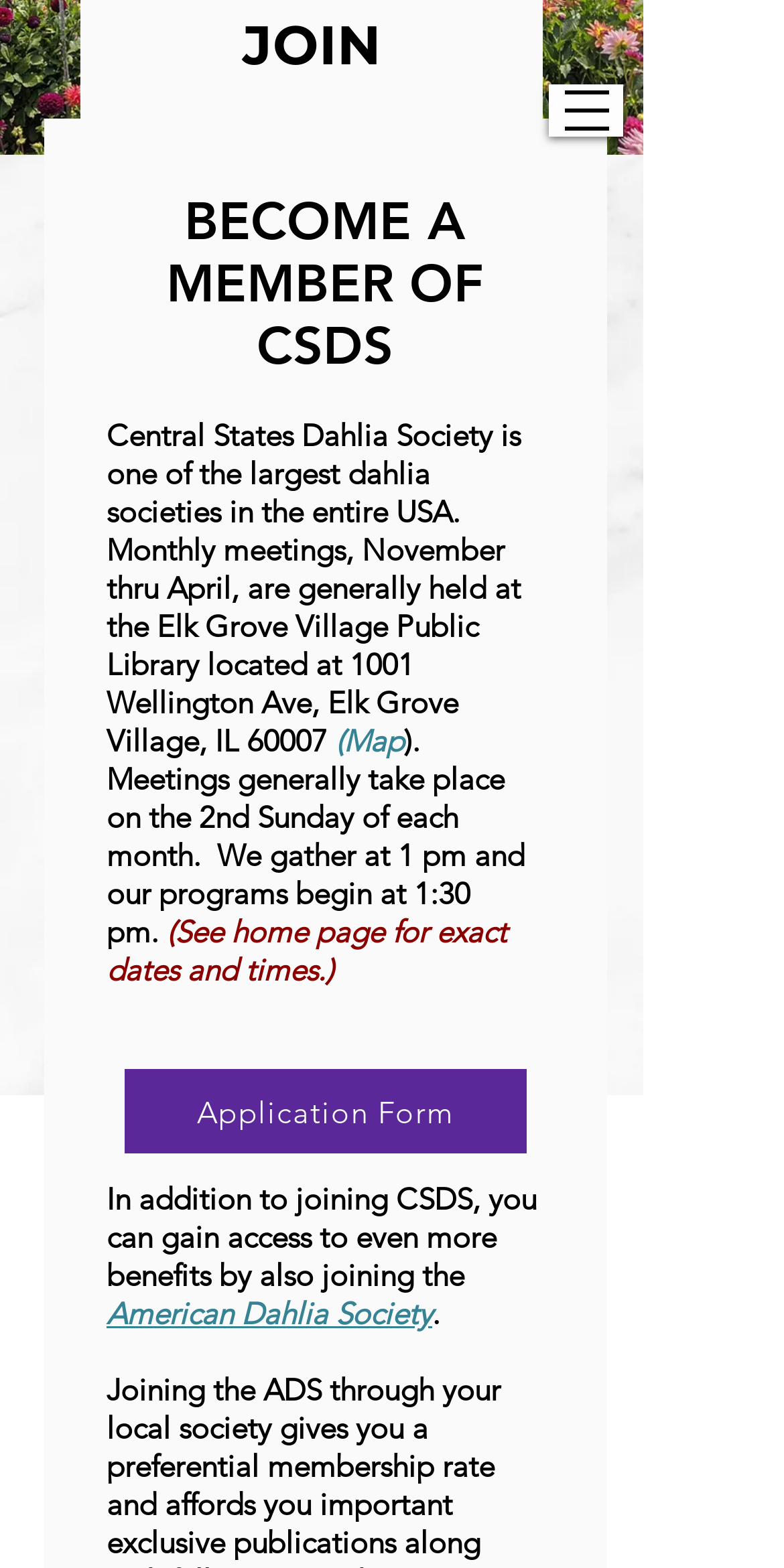Where are the monthly meetings held?
Please look at the screenshot and answer in one word or a short phrase.

Elk Grove Village Public Library